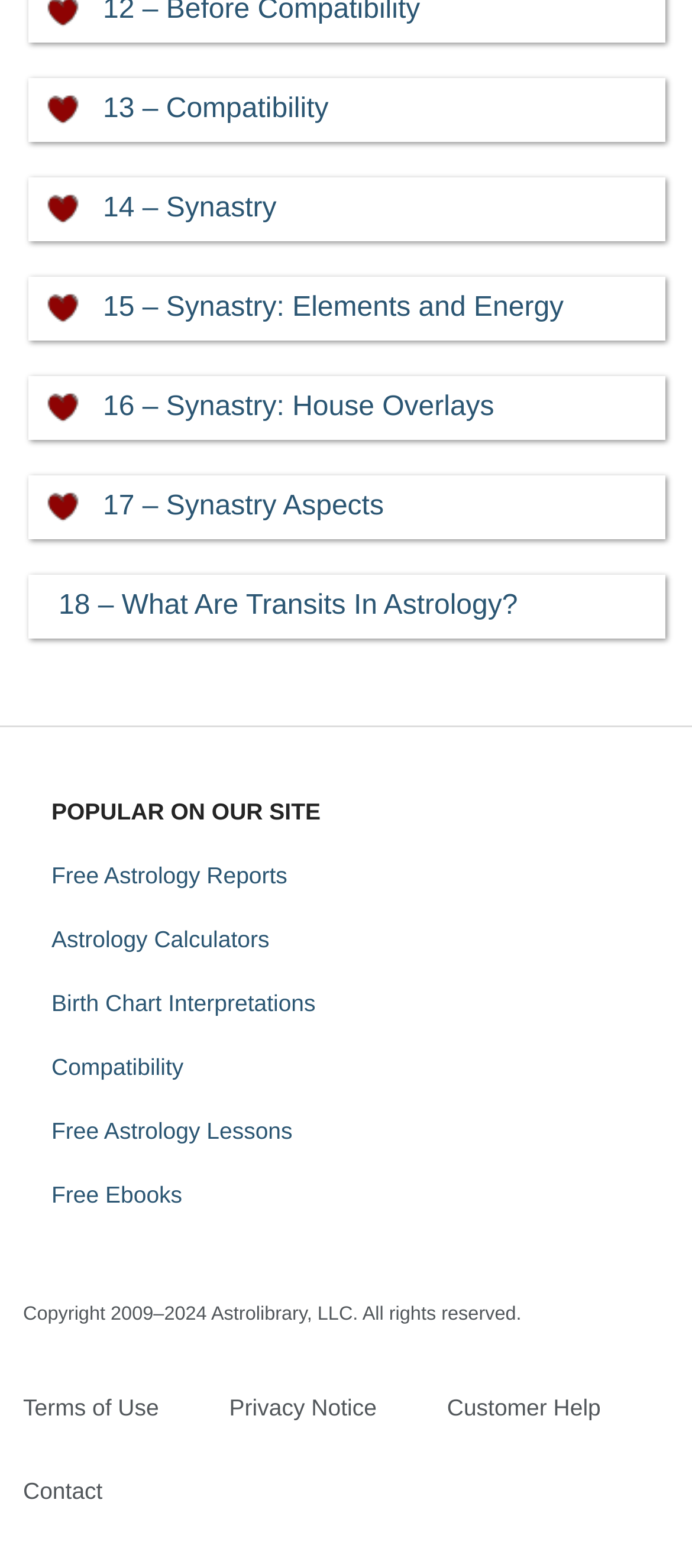Please indicate the bounding box coordinates of the element's region to be clicked to achieve the instruction: "Click on the '13 – Compatibility' link". Provide the coordinates as four float numbers between 0 and 1, i.e., [left, top, right, bottom].

[0.041, 0.05, 0.962, 0.091]